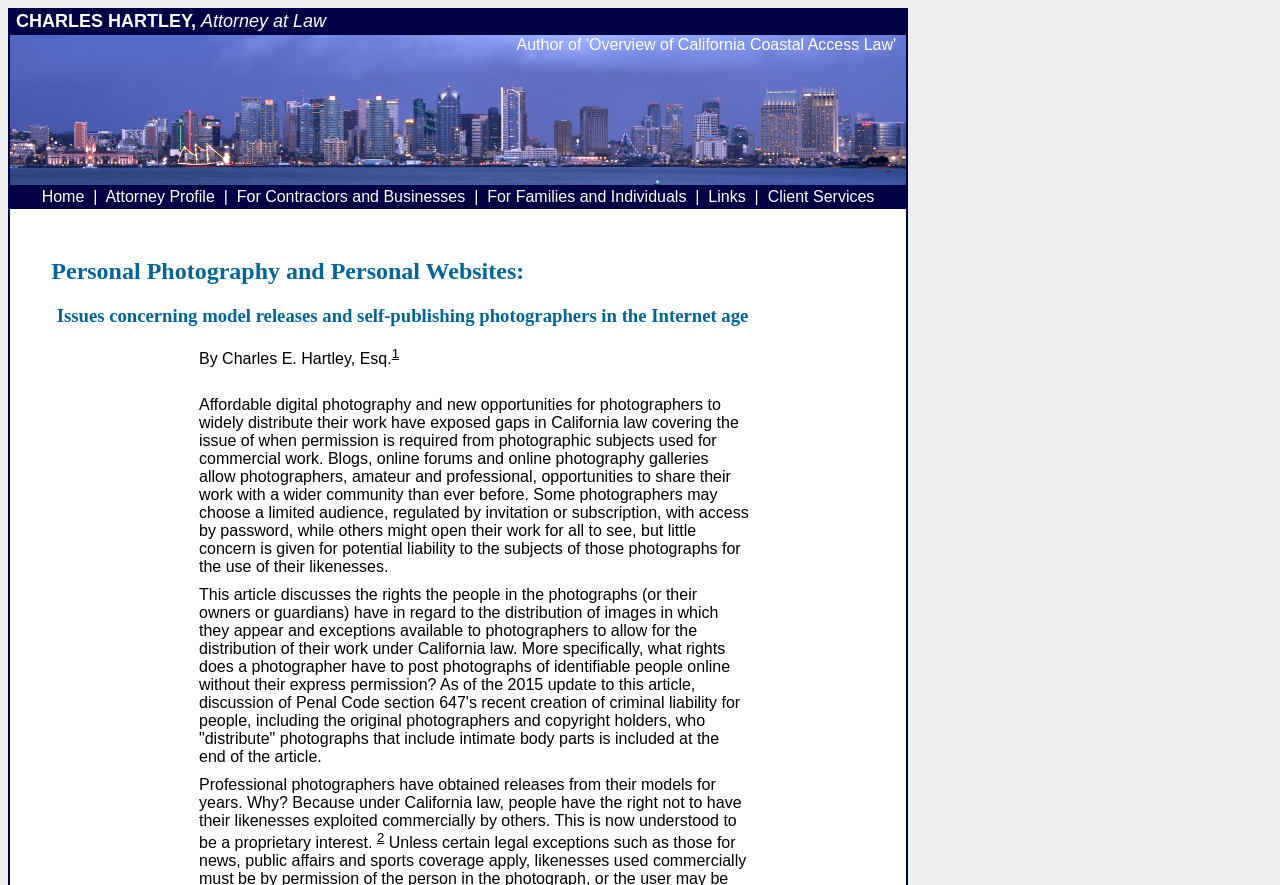What is the profession of Charles E. Hartley?
Look at the image and respond with a one-word or short-phrase answer.

Attorney at Law